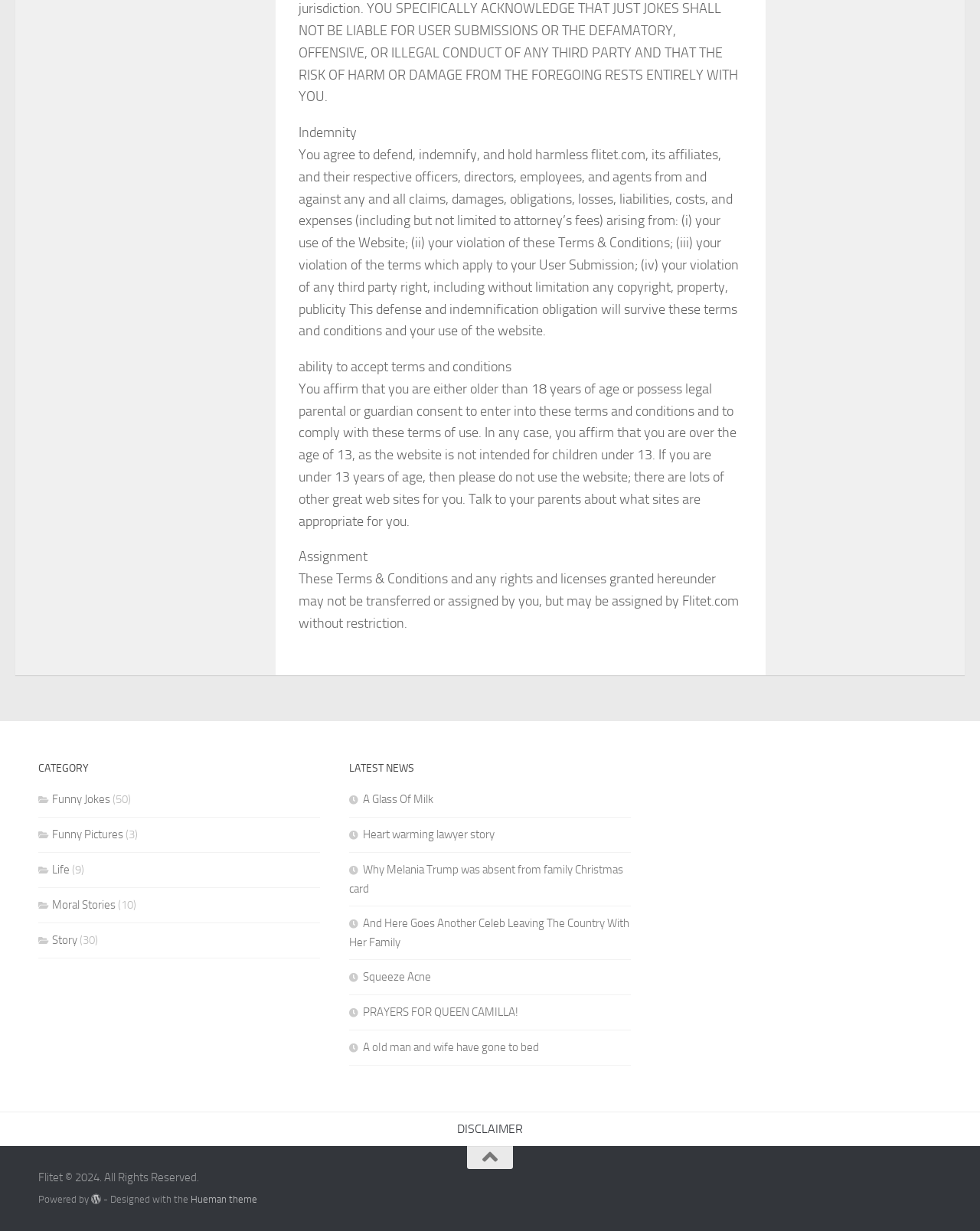Respond to the following query with just one word or a short phrase: 
How many latest news are listed?

7